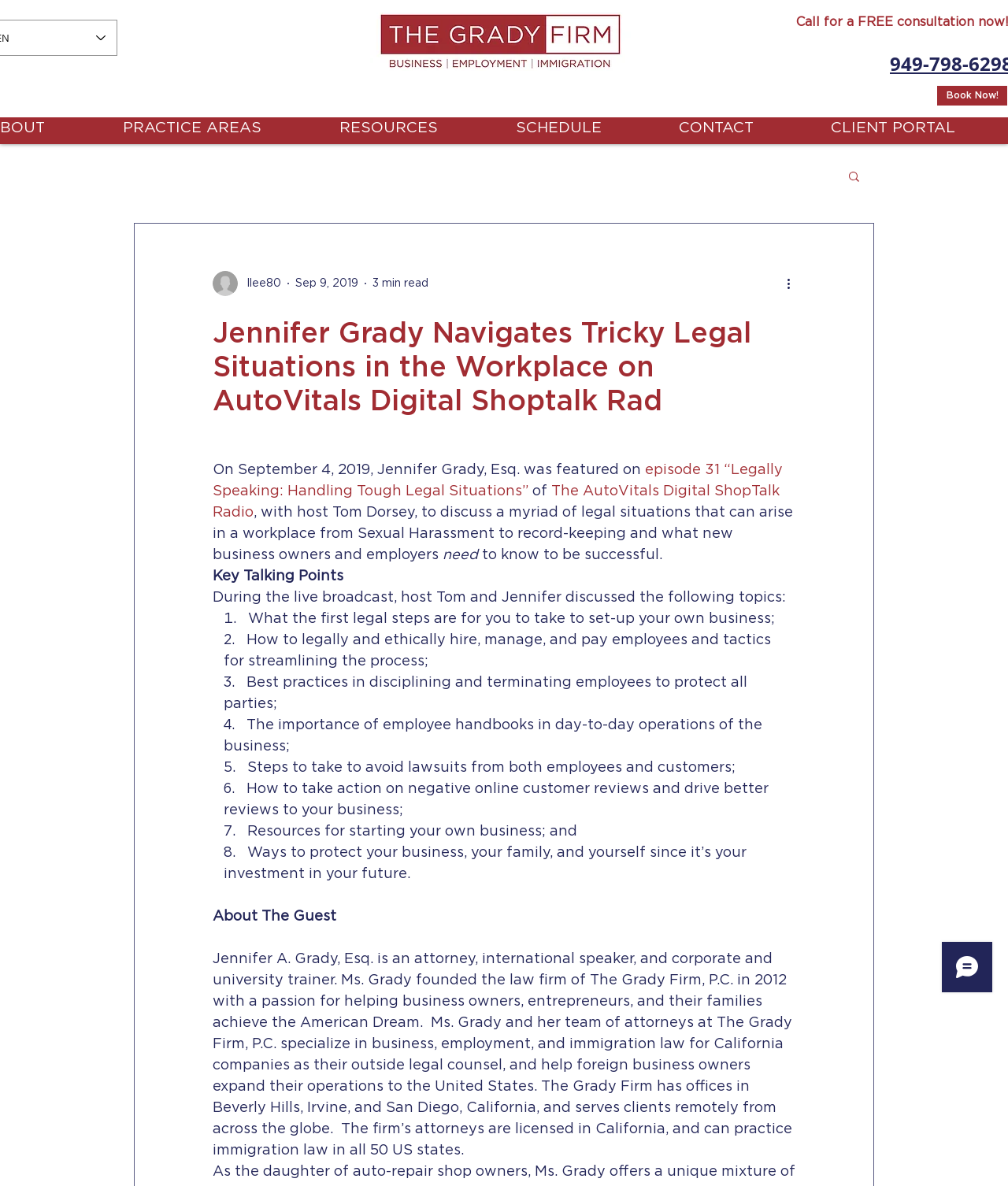Predict the bounding box coordinates for the UI element described as: "The AutoVitals Digital ShopTalk Radio". The coordinates should be four float numbers between 0 and 1, presented as [left, top, right, bottom].

[0.211, 0.408, 0.777, 0.438]